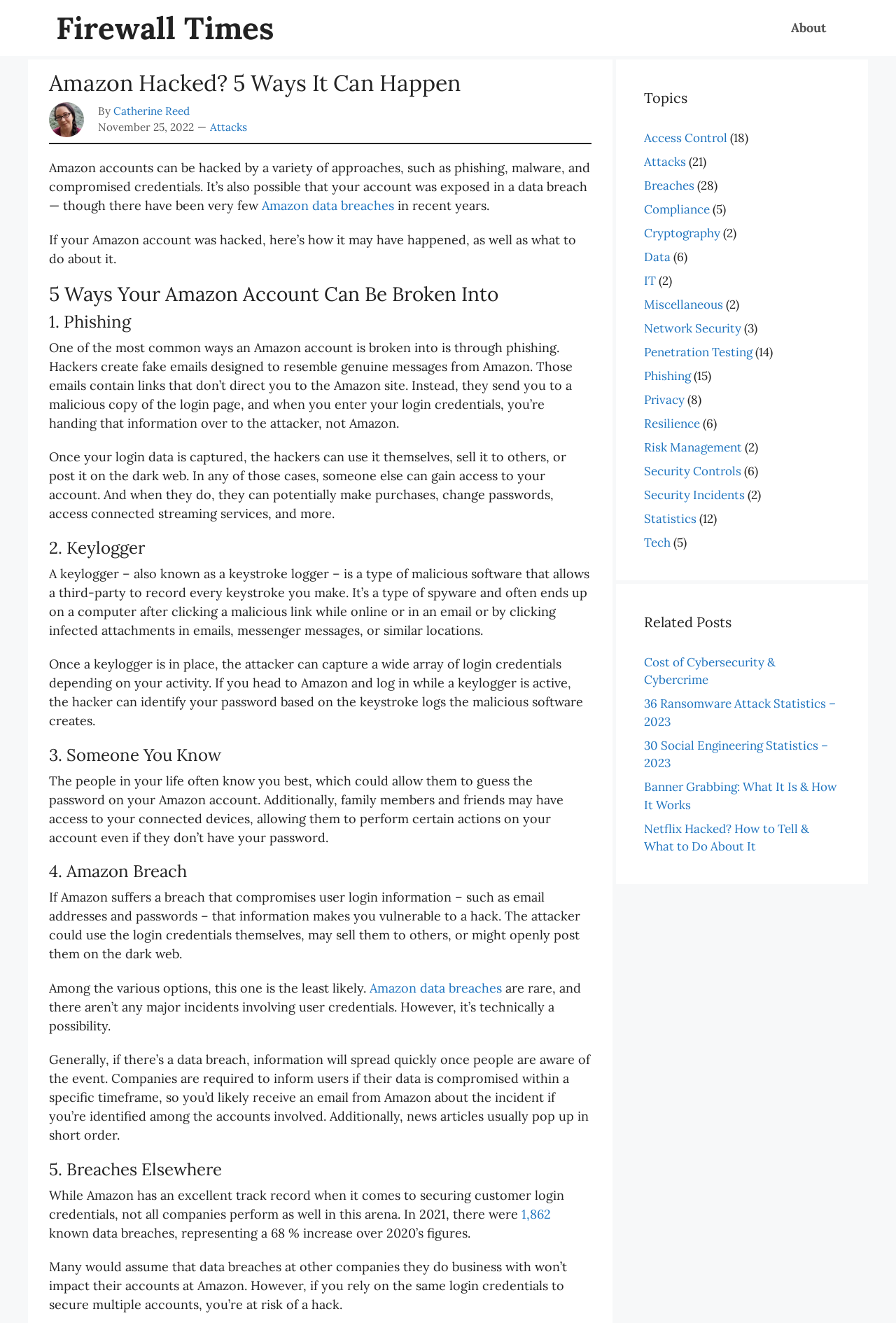Determine the bounding box coordinates of the region to click in order to accomplish the following instruction: "Click on the 'About' link". Provide the coordinates as four float numbers between 0 and 1, specifically [left, top, right, bottom].

[0.867, 0.005, 0.938, 0.037]